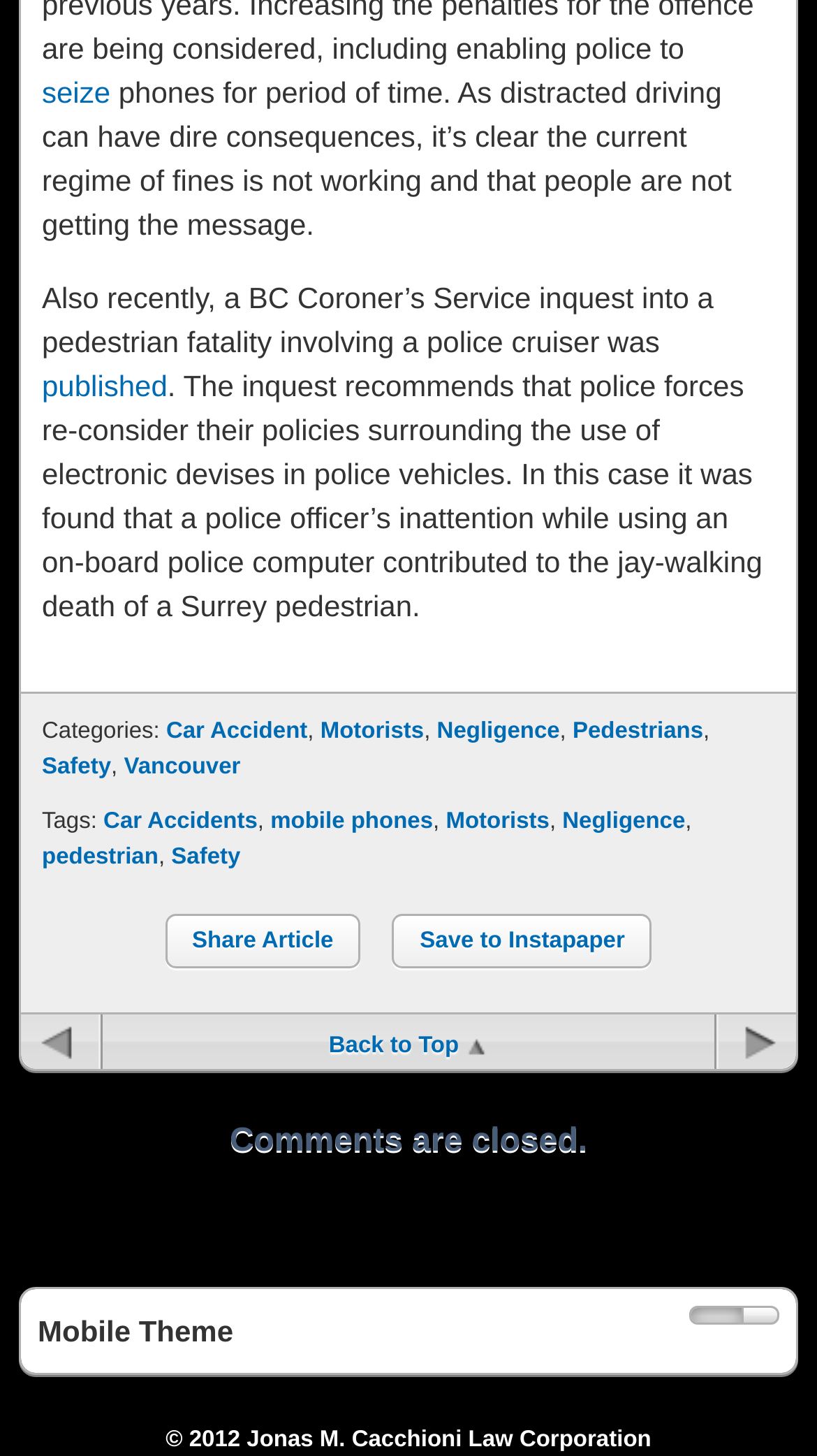Specify the bounding box coordinates of the area that needs to be clicked to achieve the following instruction: "go to the next page".

[0.874, 0.696, 0.974, 0.734]